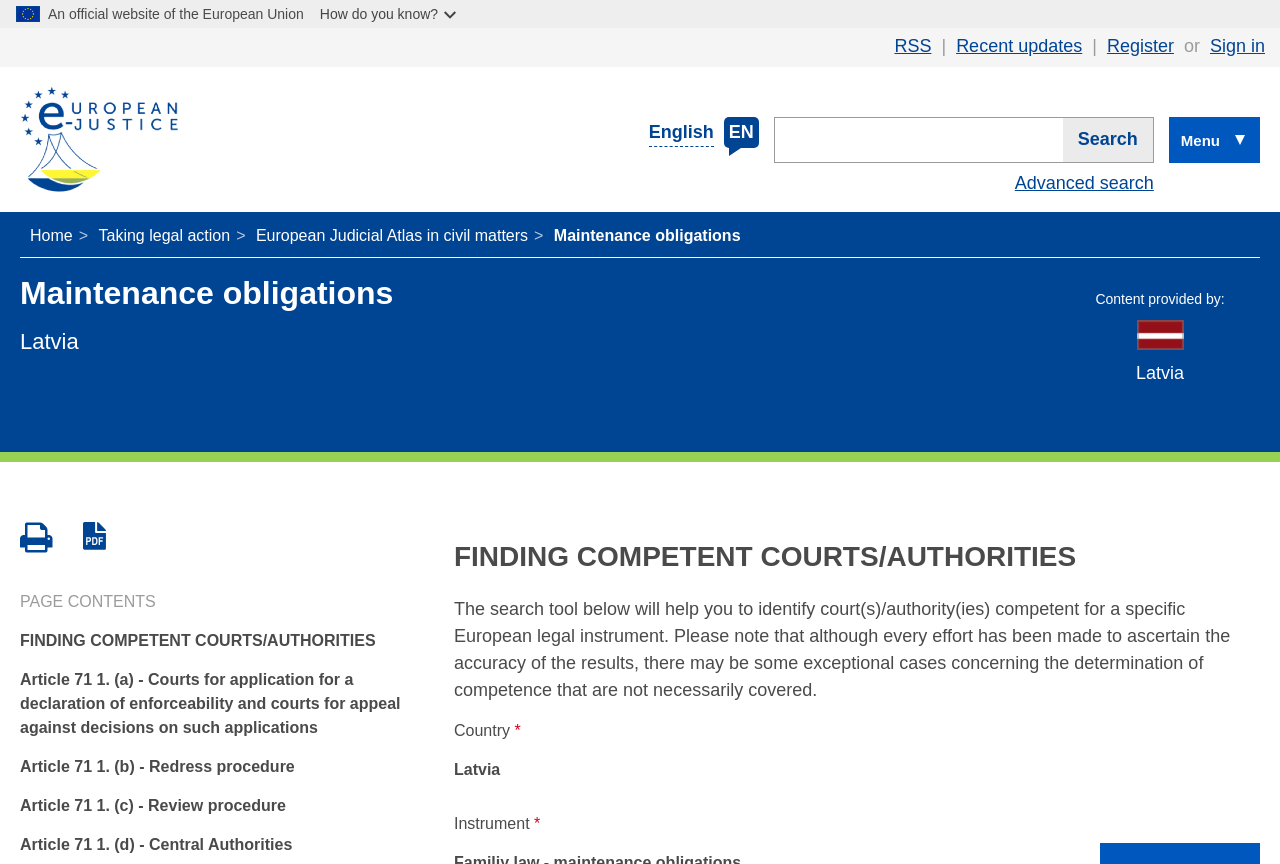Identify the bounding box coordinates of the clickable region required to complete the instruction: "Save the page as PDF". The coordinates should be given as four float numbers within the range of 0 and 1, i.e., [left, top, right, bottom].

[0.065, 0.6, 0.083, 0.645]